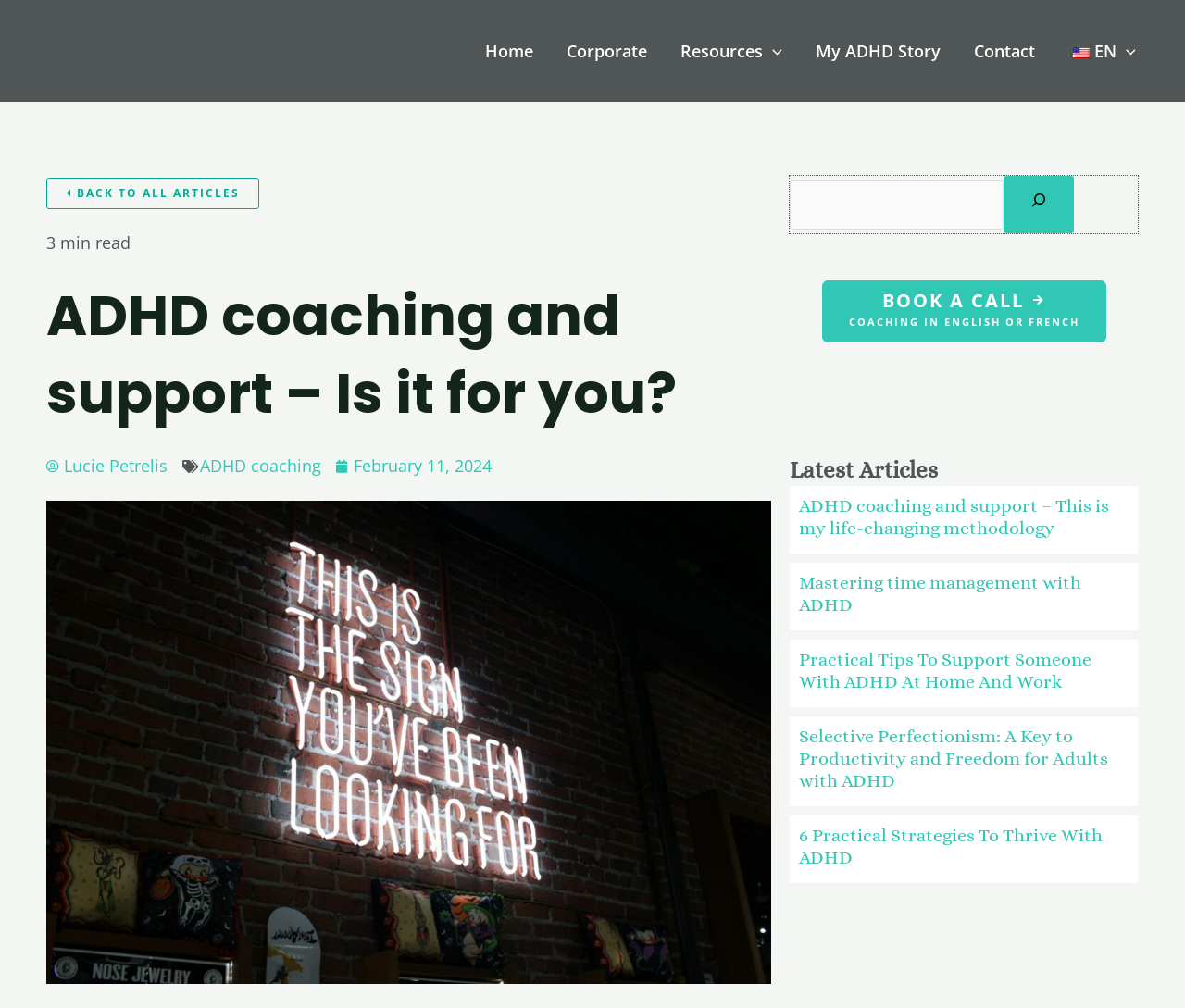Using the element description: "ADHD coaching", determine the bounding box coordinates for the specified UI element. The coordinates should be four float numbers between 0 and 1, [left, top, right, bottom].

[0.169, 0.451, 0.271, 0.473]